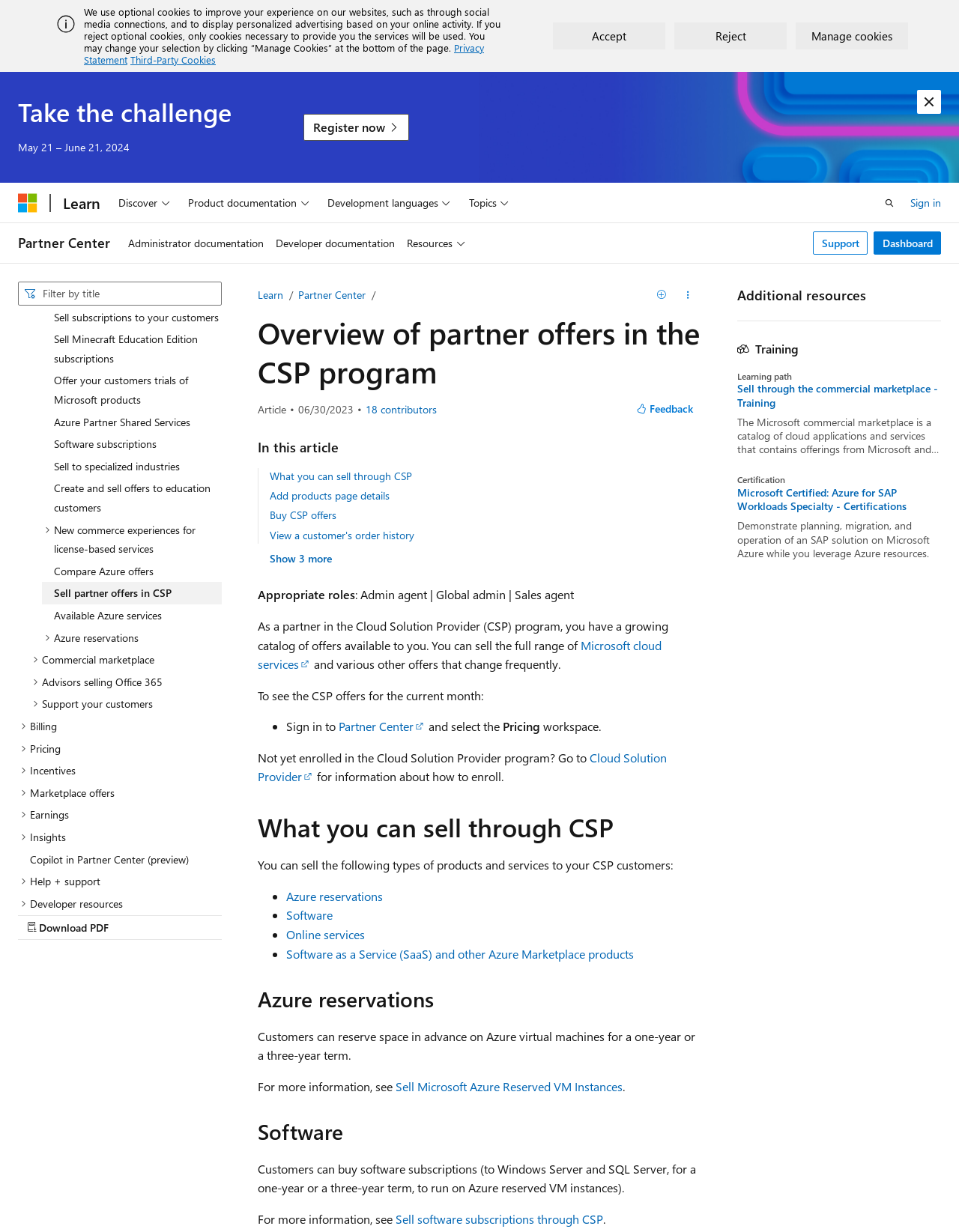Given the webpage screenshot and the description, determine the bounding box coordinates (top-left x, top-left y, bottom-right x, bottom-right y) that define the location of the UI element matching this description: Compare Azure offers

[0.044, 0.455, 0.231, 0.473]